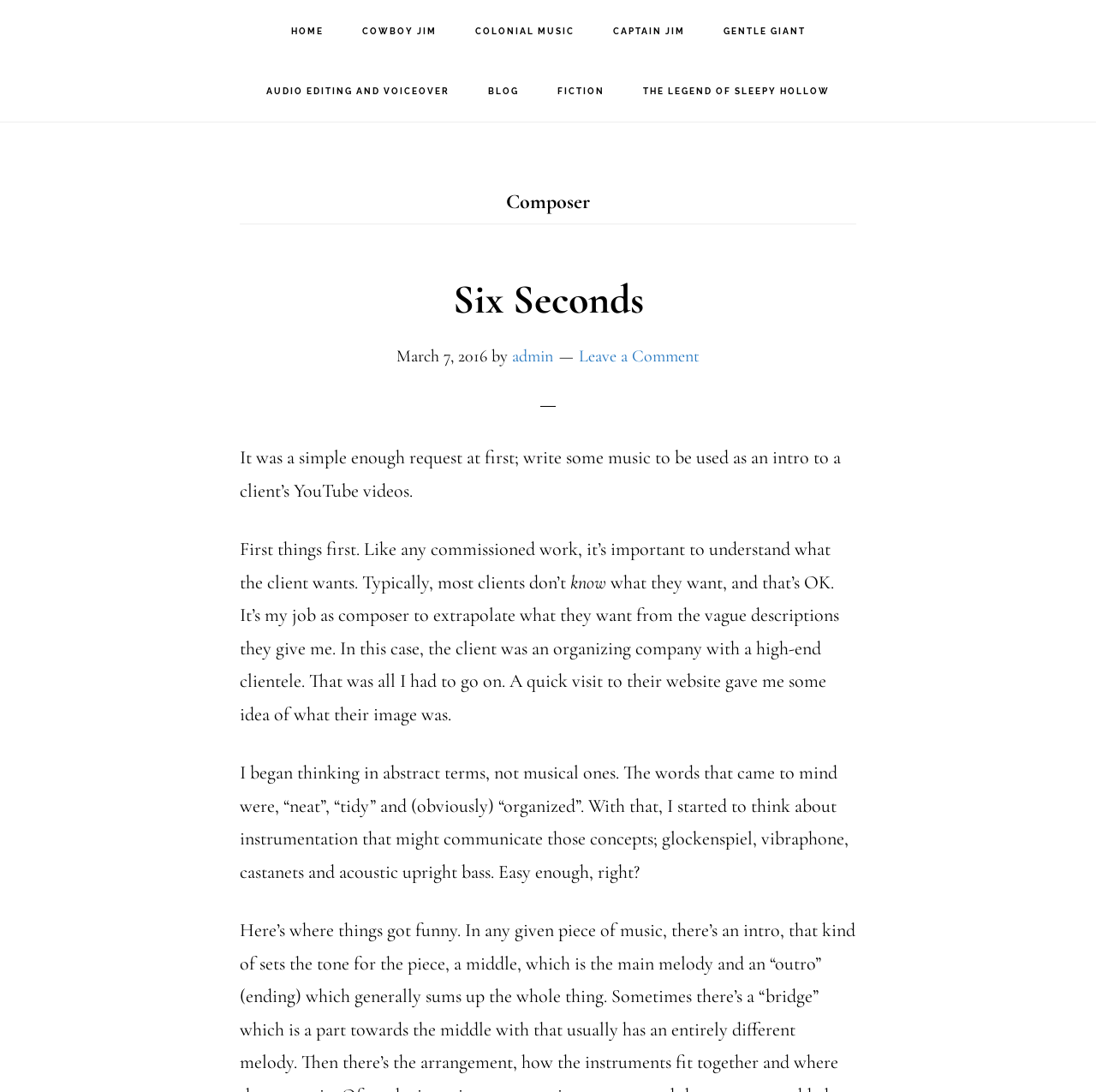Locate the bounding box coordinates of the area you need to click to fulfill this instruction: 'Click on the 'Six Seconds' link'. The coordinates must be in the form of four float numbers ranging from 0 to 1: [left, top, right, bottom].

[0.413, 0.252, 0.587, 0.297]